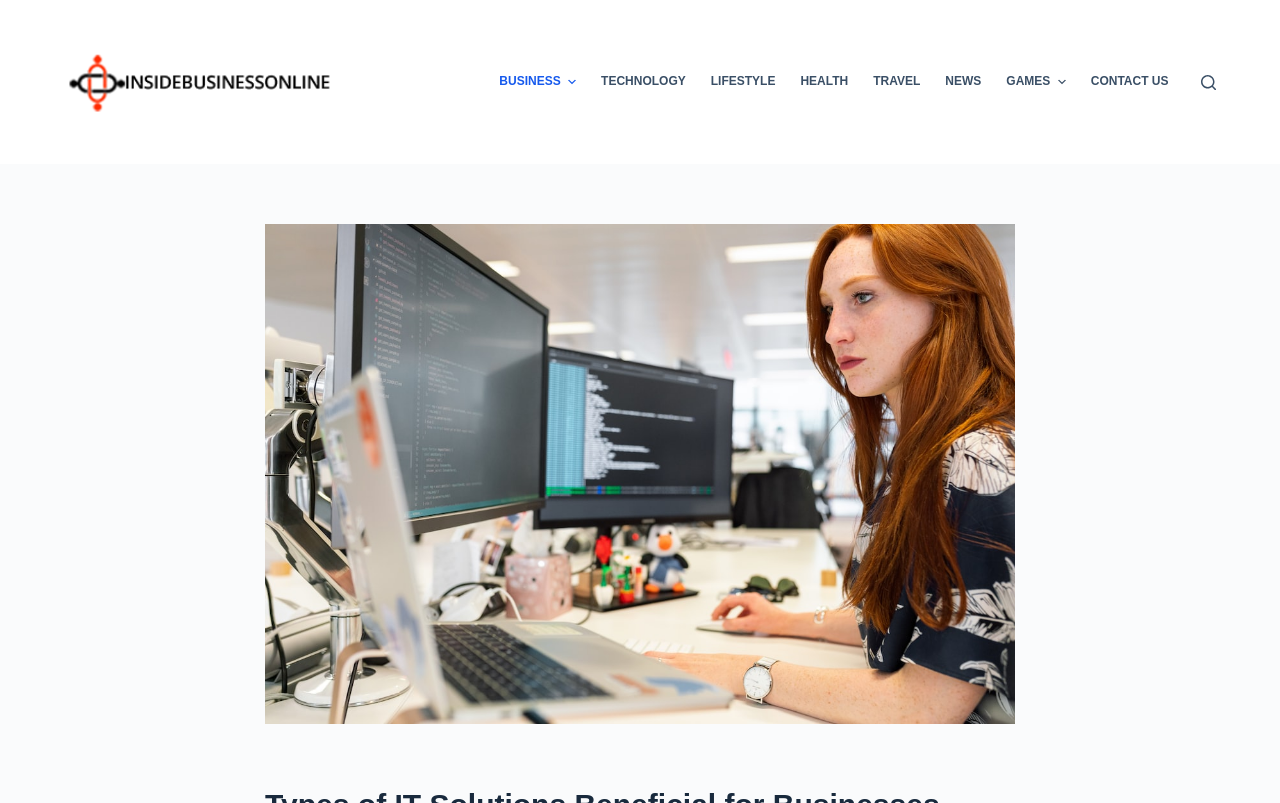Using the provided element description "Skip to content", determine the bounding box coordinates of the UI element.

[0.0, 0.0, 0.031, 0.025]